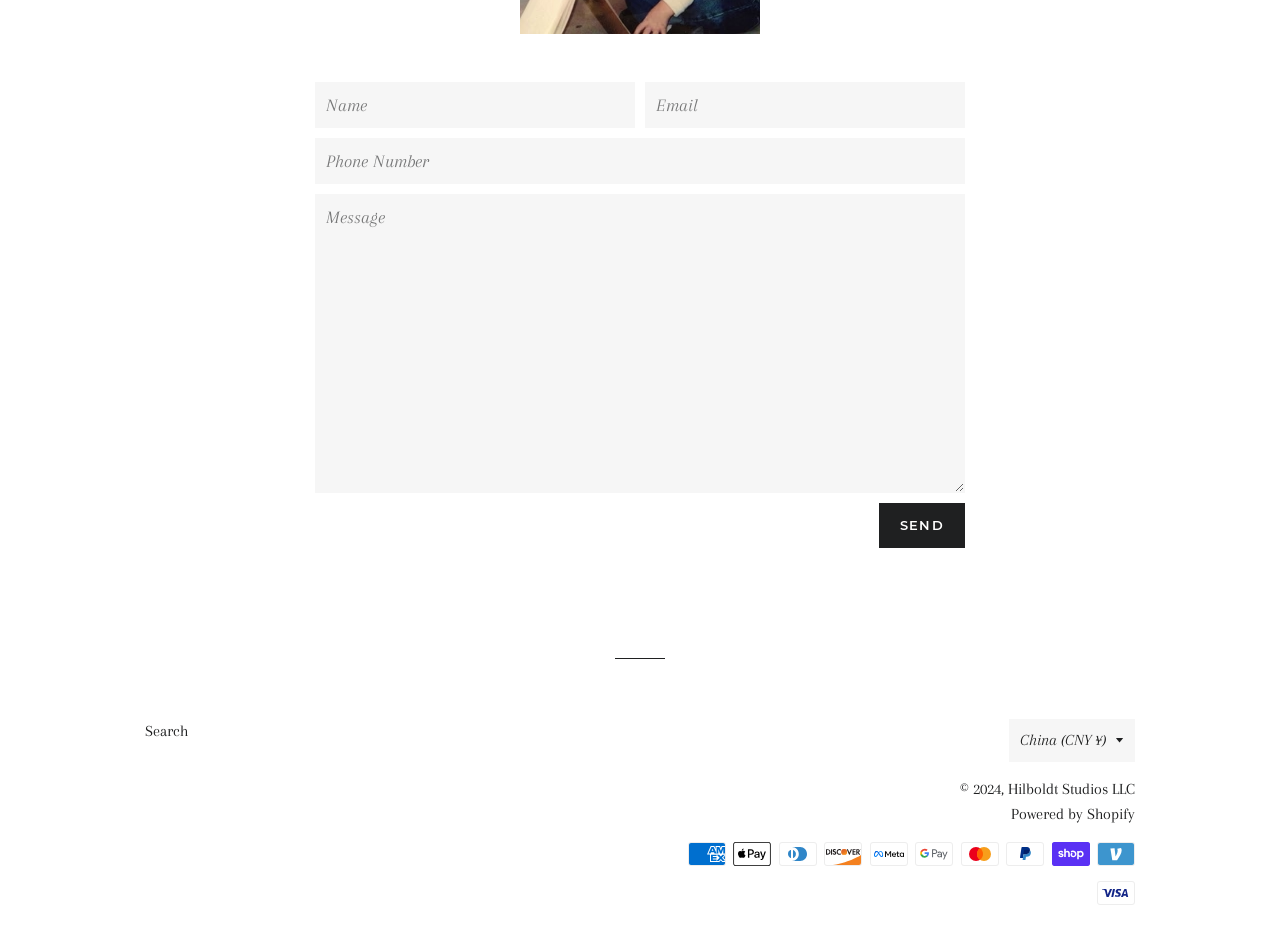What is the company name mentioned in the copyright notice?
Refer to the screenshot and answer in one word or phrase.

Hilboldt Studios LLC